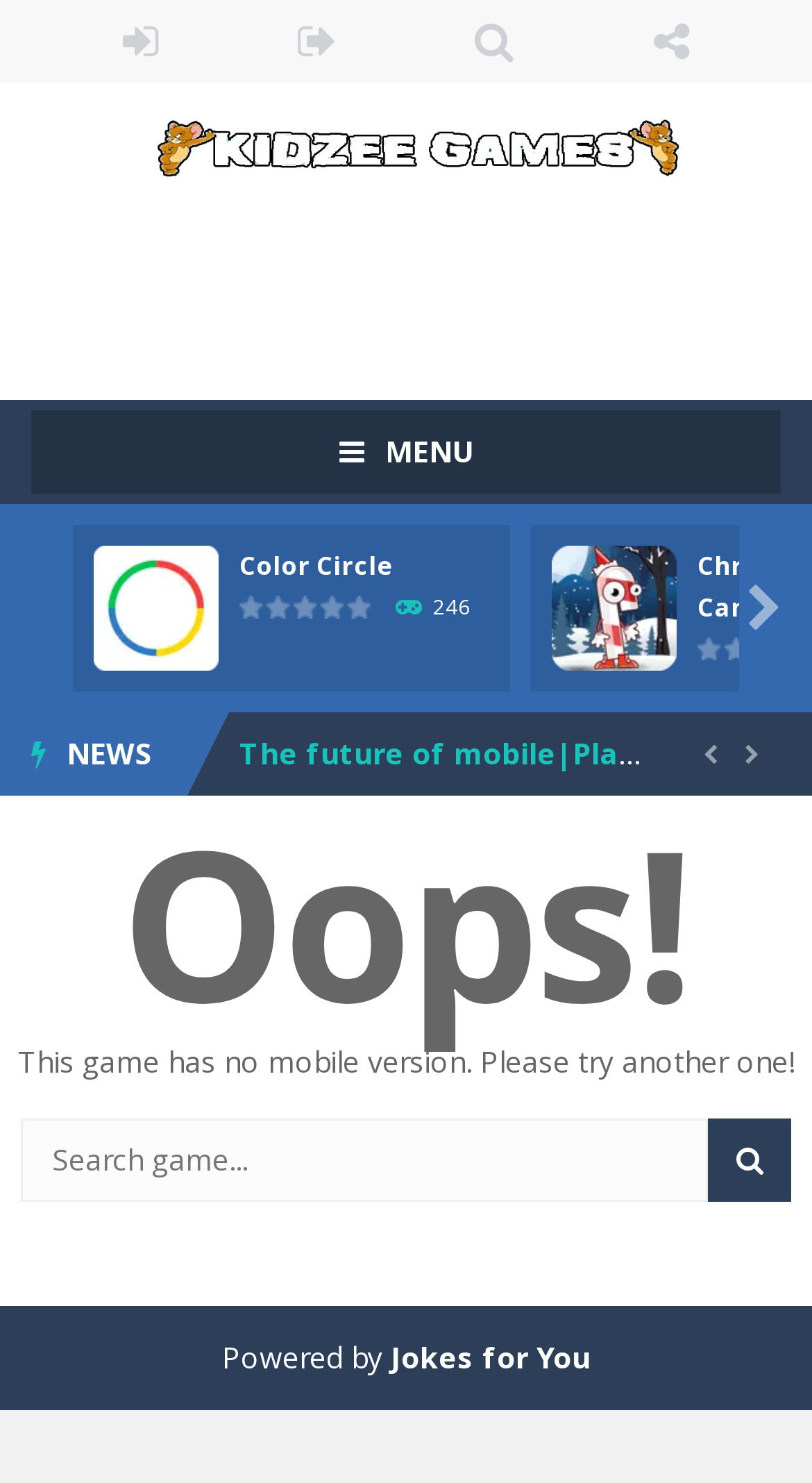Determine the bounding box coordinates of the element's region needed to click to follow the instruction: "Go to KidzeeGames.com". Provide these coordinates as four float numbers between 0 and 1, formatted as [left, top, right, bottom].

[0.038, 0.082, 0.962, 0.109]